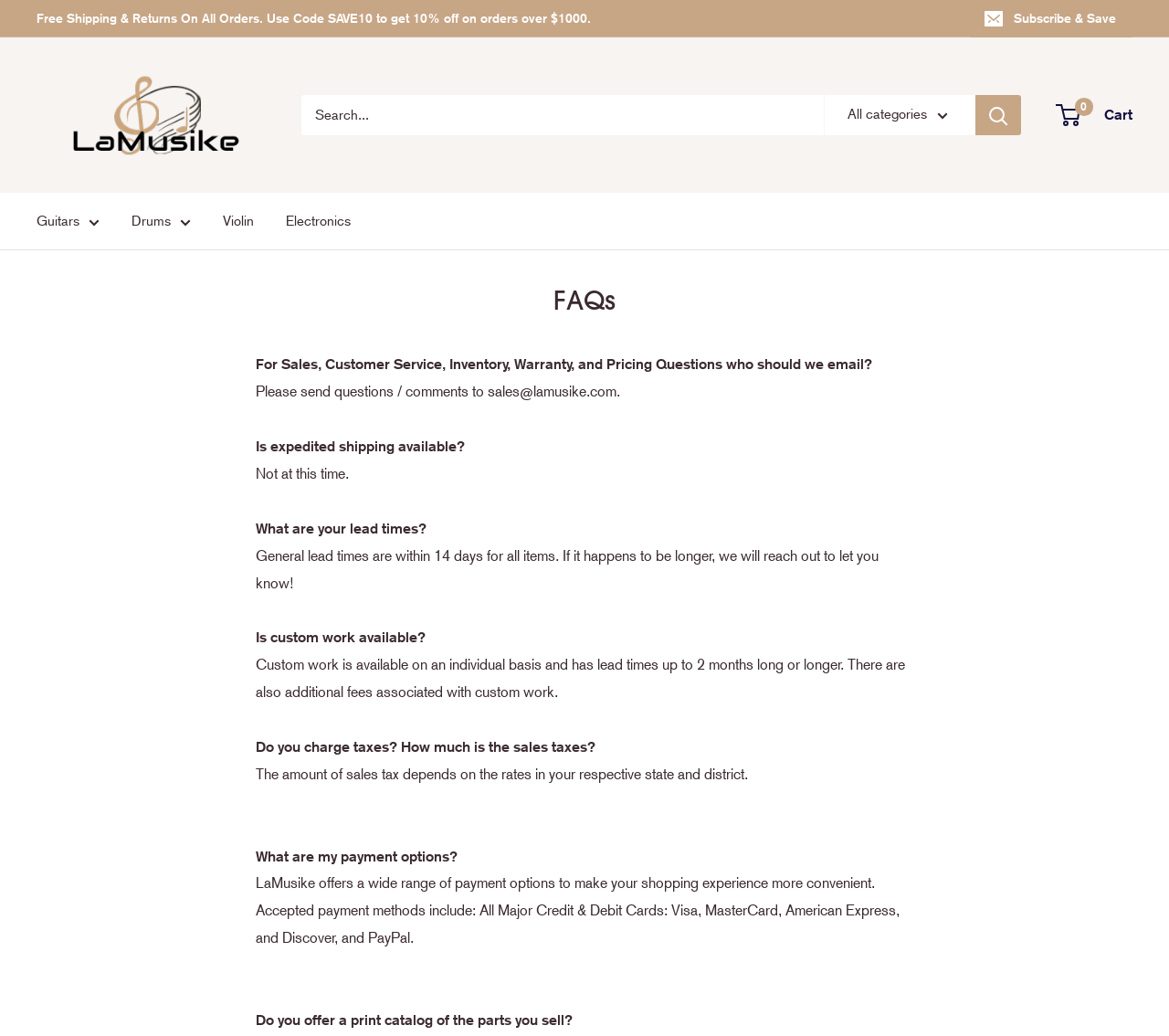What is the discount code for orders over $1000?
Please respond to the question thoroughly and include all relevant details.

The discount code is mentioned in the announcement bar at the top of the webpage, which says 'Free Shipping & Returns On All Orders. Use Code SAVE10 to get 10% off on orders over $1000.'